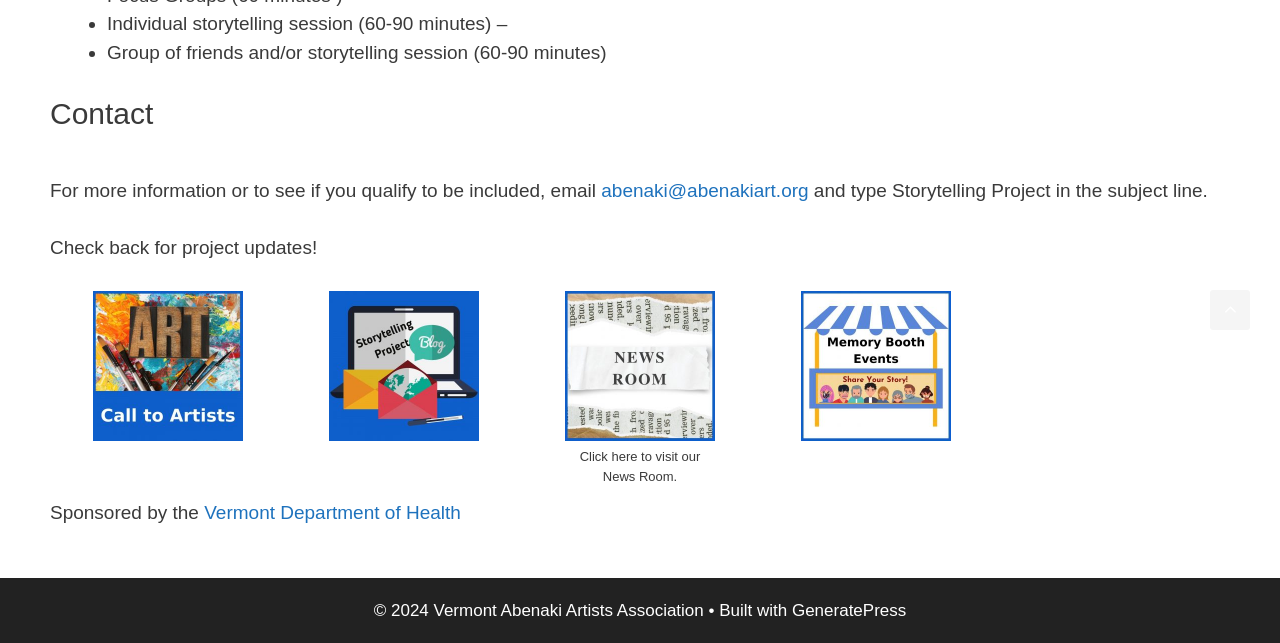Given the element description "All Posts" in the screenshot, predict the bounding box coordinates of that UI element.

None